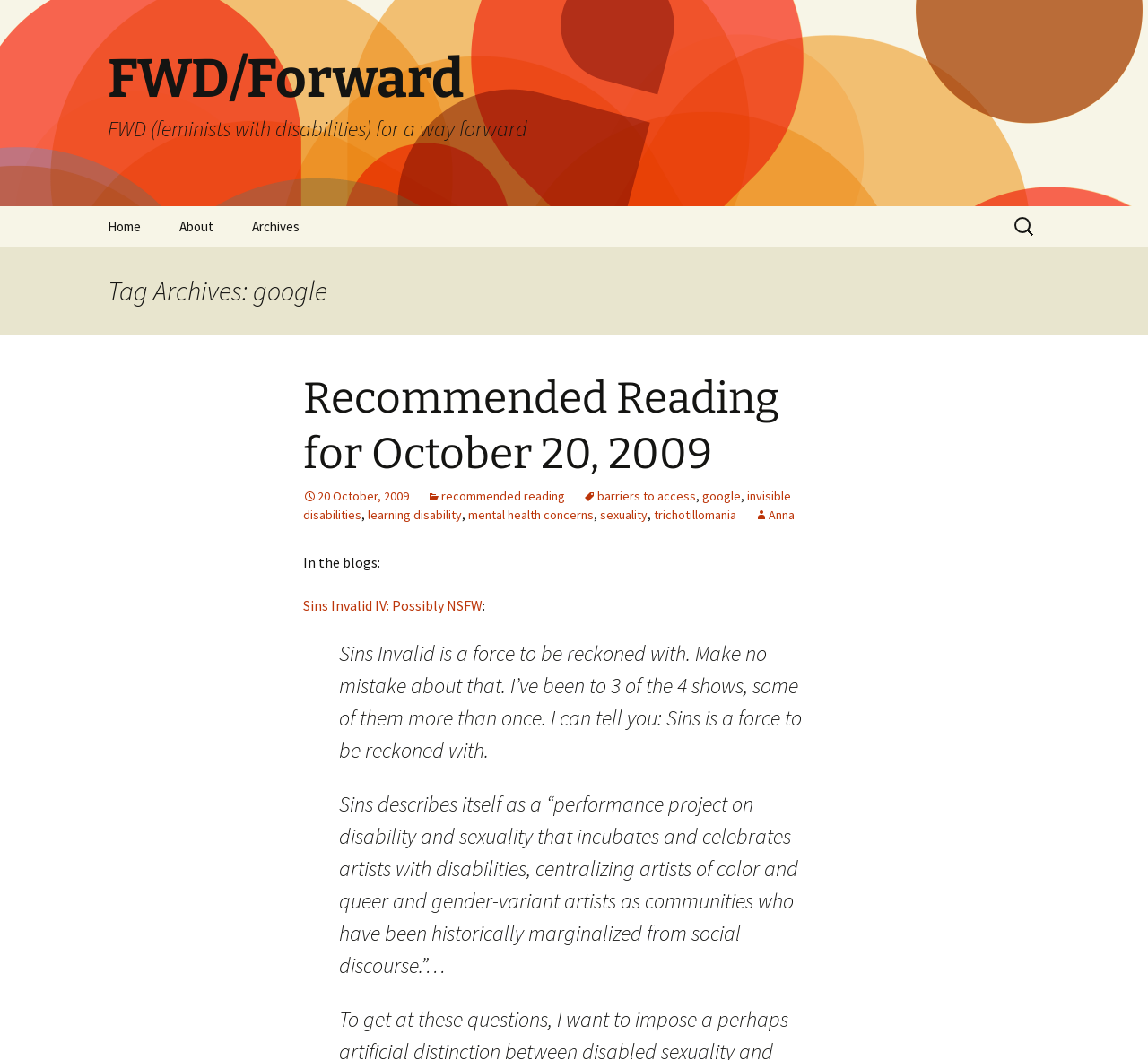Given the description "Sins Invalid IV: Possibly NSFW", determine the bounding box of the corresponding UI element.

[0.264, 0.562, 0.42, 0.579]